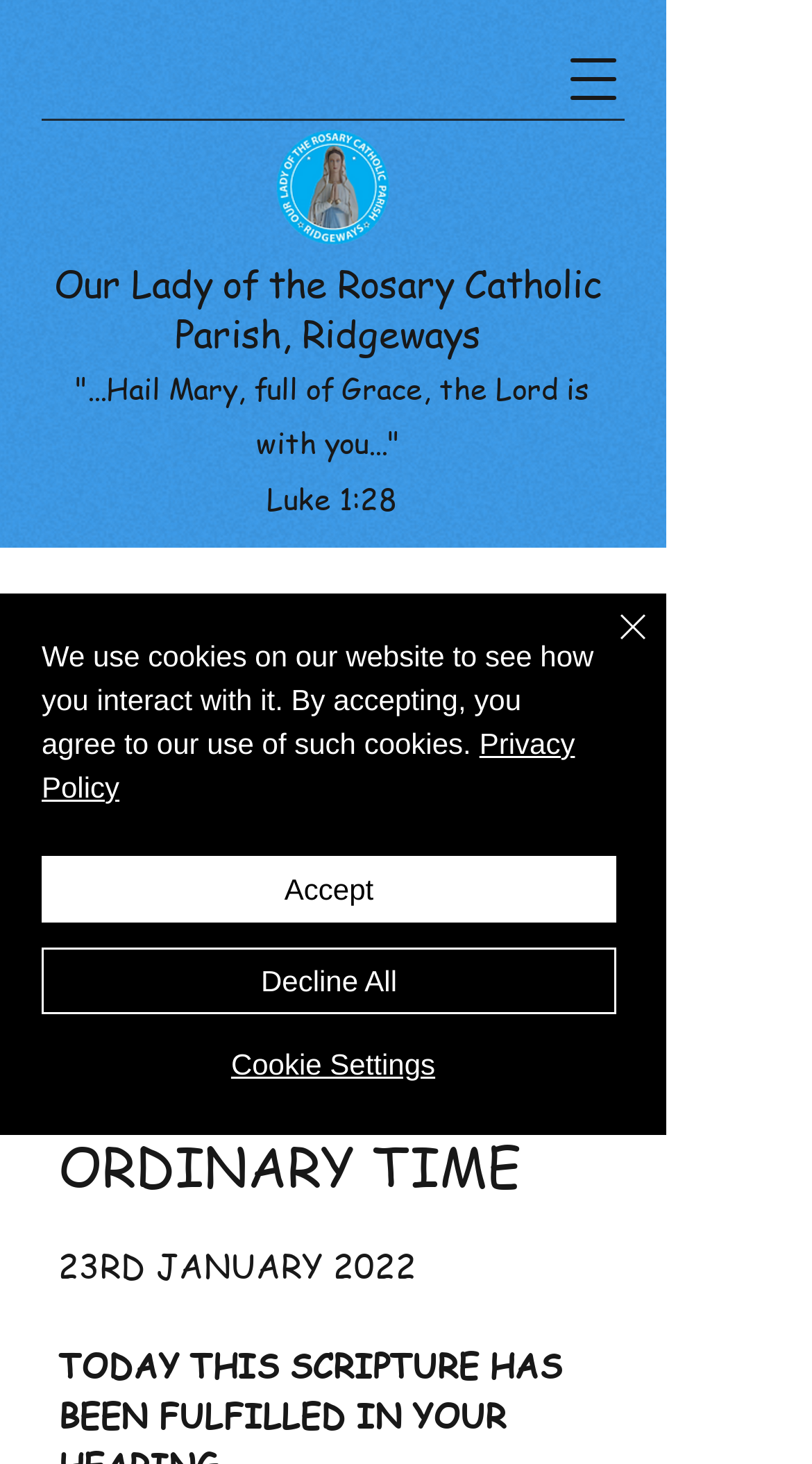Given the webpage screenshot and the description, determine the bounding box coordinates (top-left x, top-left y, bottom-right x, bottom-right y) that define the location of the UI element matching this description: Search

[0.669, 0.407, 0.792, 0.475]